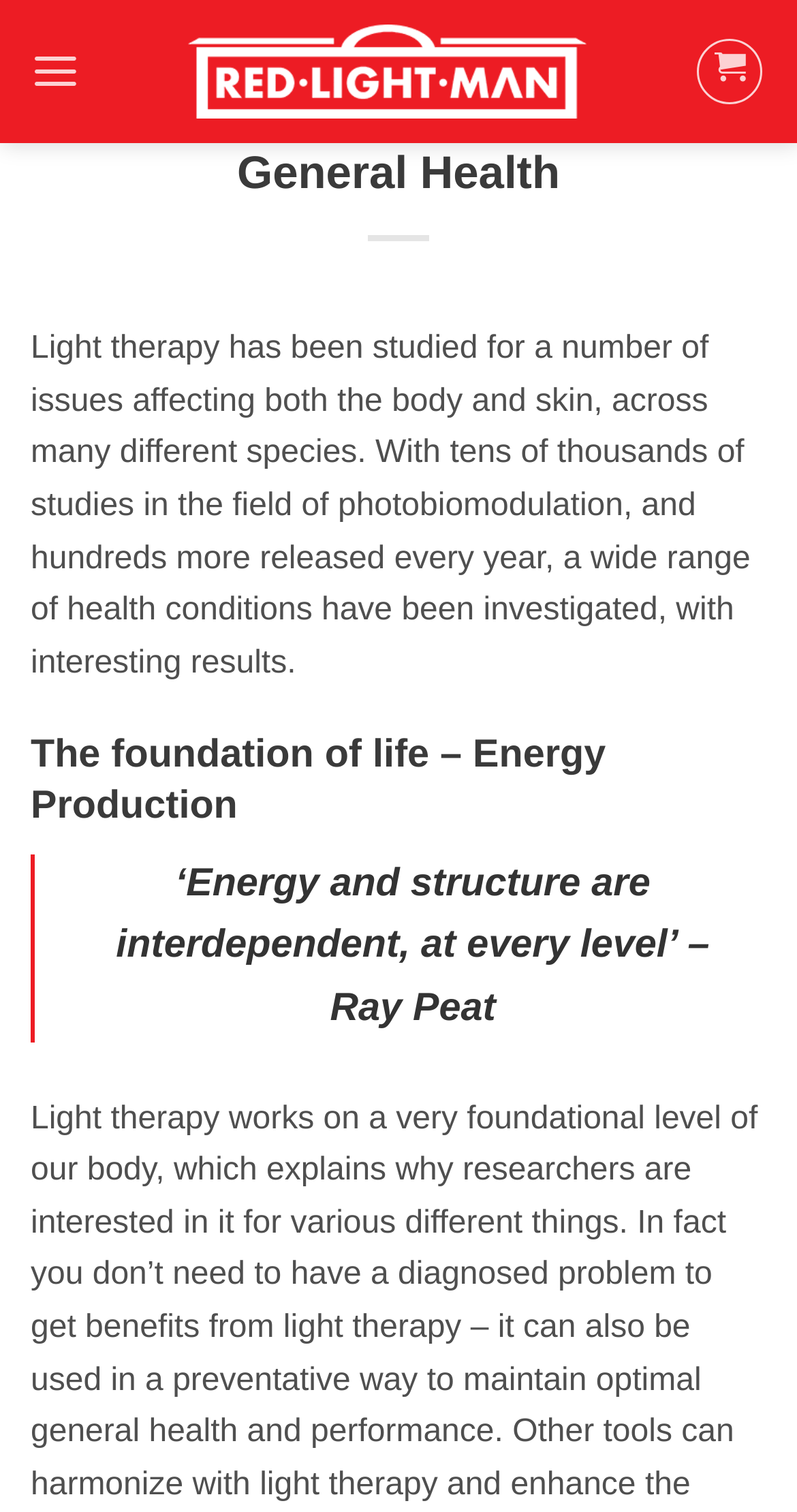Who is quoted in the webpage?
Based on the image, give a one-word or short phrase answer.

Ray Peat